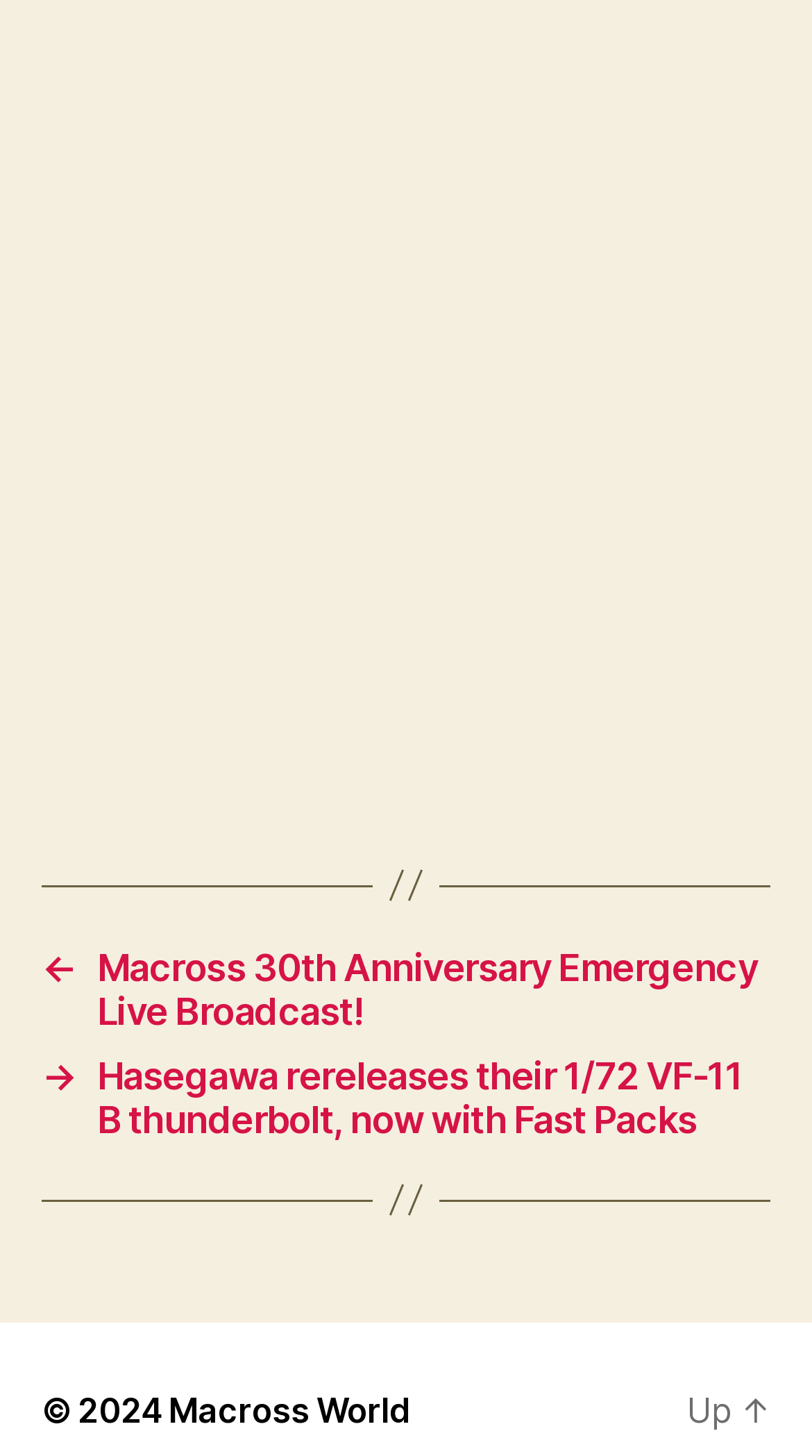Answer the following in one word or a short phrase: 
What is the anniversary being celebrated?

30th